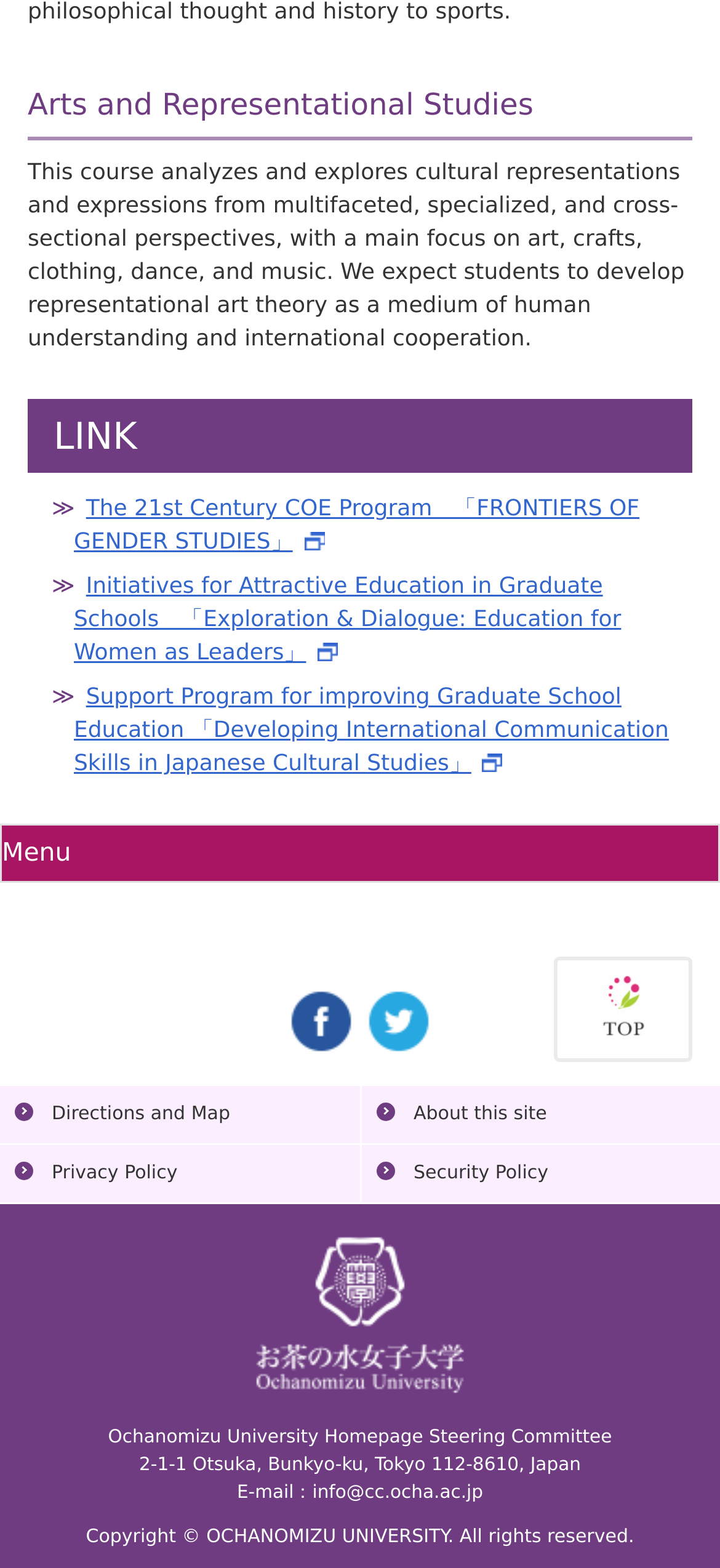What is the email address of the university?
Use the information from the screenshot to give a comprehensive response to the question.

The email address is mentioned in the StaticText element with the text 'E-mail：' followed by a link element with the email address 'info@cc.ocha.ac.jp'.